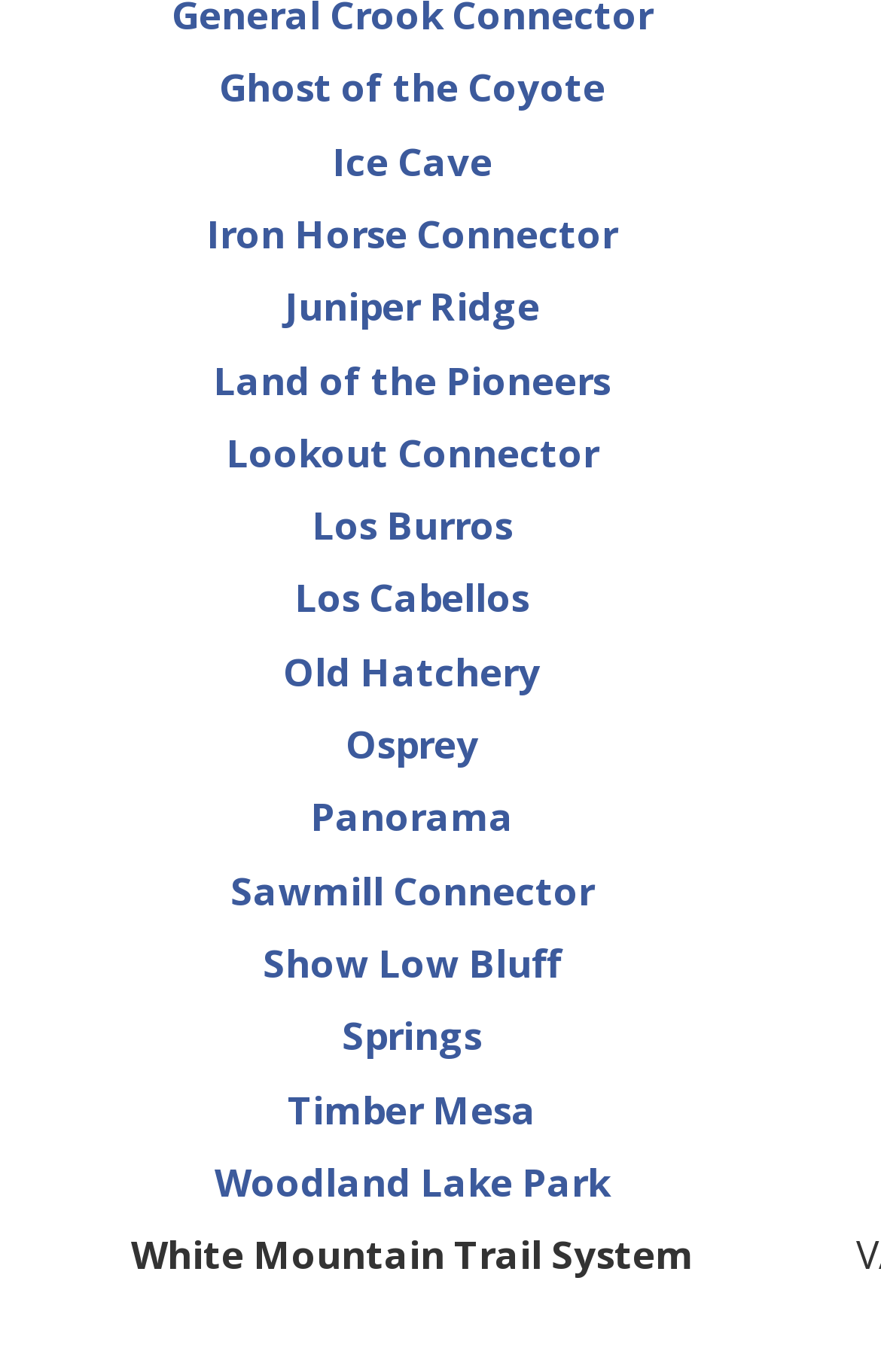Determine the bounding box coordinates of the UI element described below. Use the format (top-left x, top-left y, bottom-right x, bottom-right y) with floating point numbers between 0 and 1: Osprey

[0.392, 0.523, 0.543, 0.561]